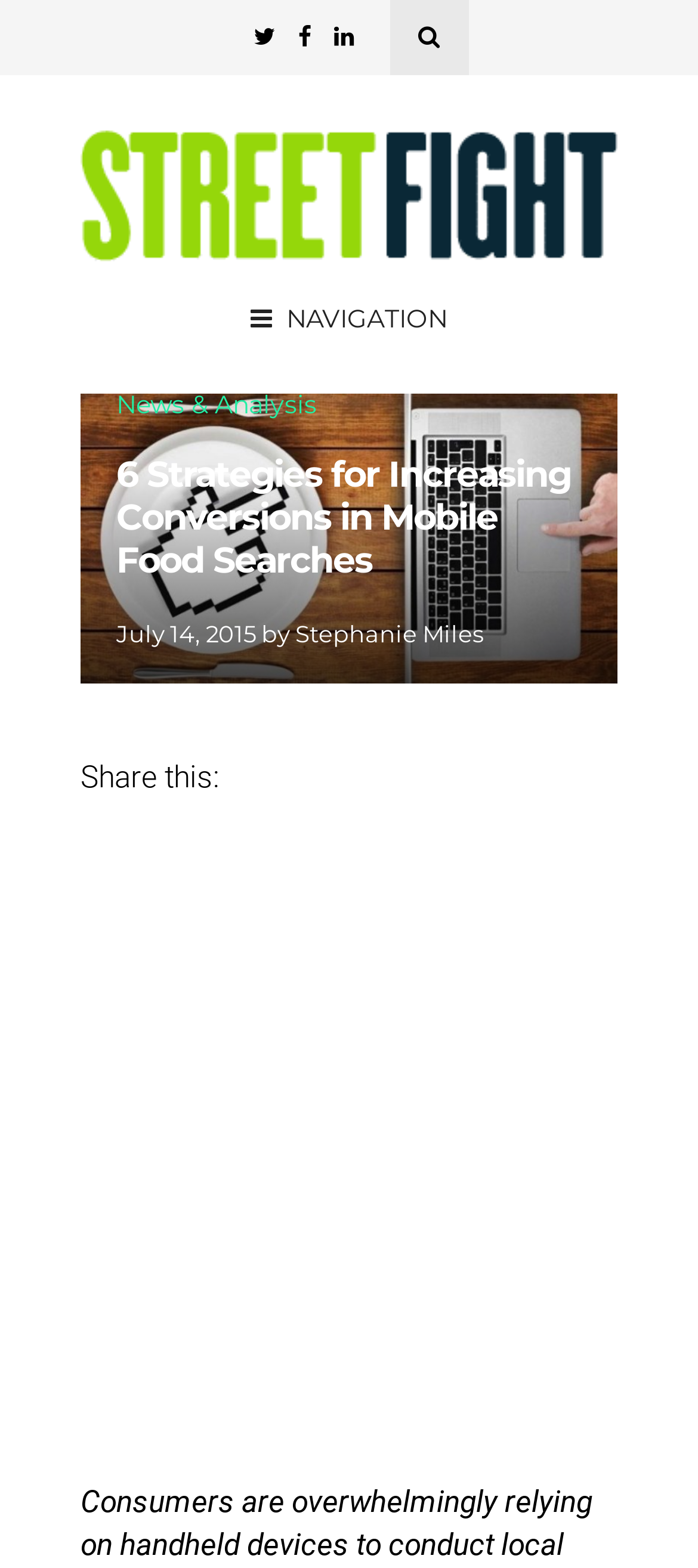Using the provided element description: "Stephanie Miles", identify the bounding box coordinates. The coordinates should be four floats between 0 and 1 in the order [left, top, right, bottom].

[0.423, 0.395, 0.692, 0.413]